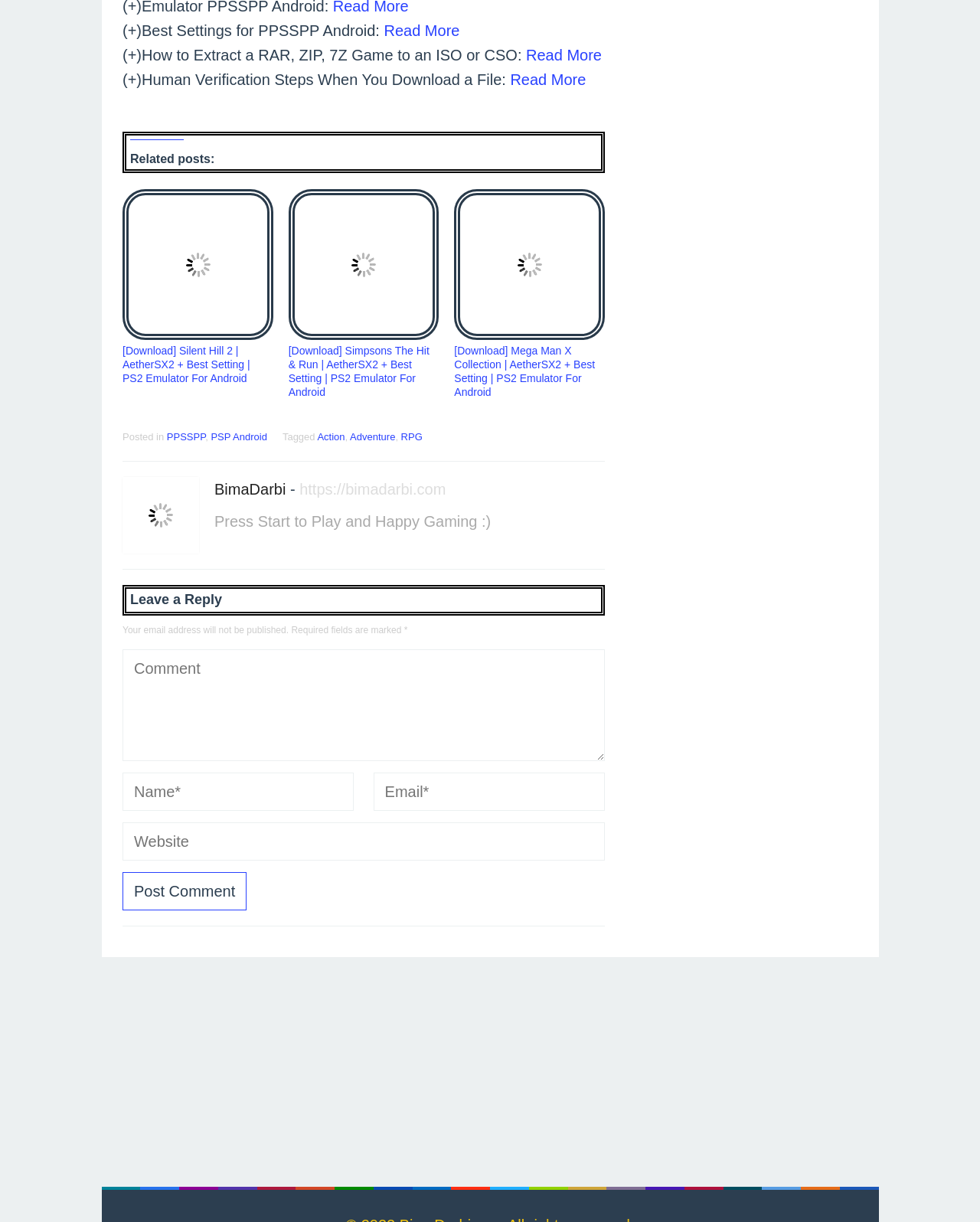Show the bounding box coordinates of the region that should be clicked to follow the instruction: "Visit the website of the author, BimaDarbi."

[0.306, 0.393, 0.455, 0.407]